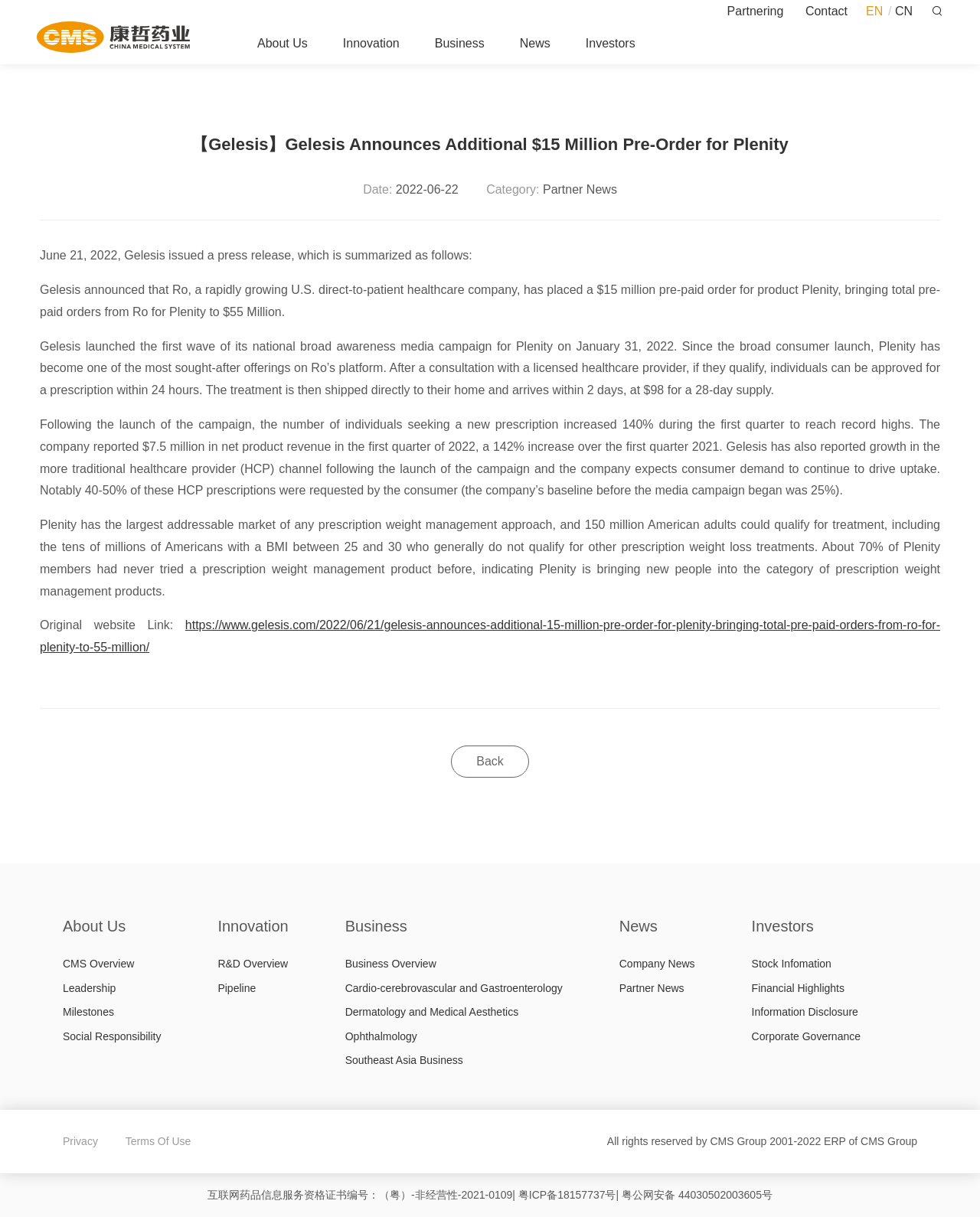What is the company that placed a $15 million pre-paid order for Plenity?
Look at the image and provide a detailed response to the question.

According to the webpage, Gelesis announced that Ro, a rapidly growing U.S. direct-to-patient healthcare company, has placed a $15 million pre-paid order for product Plenity.